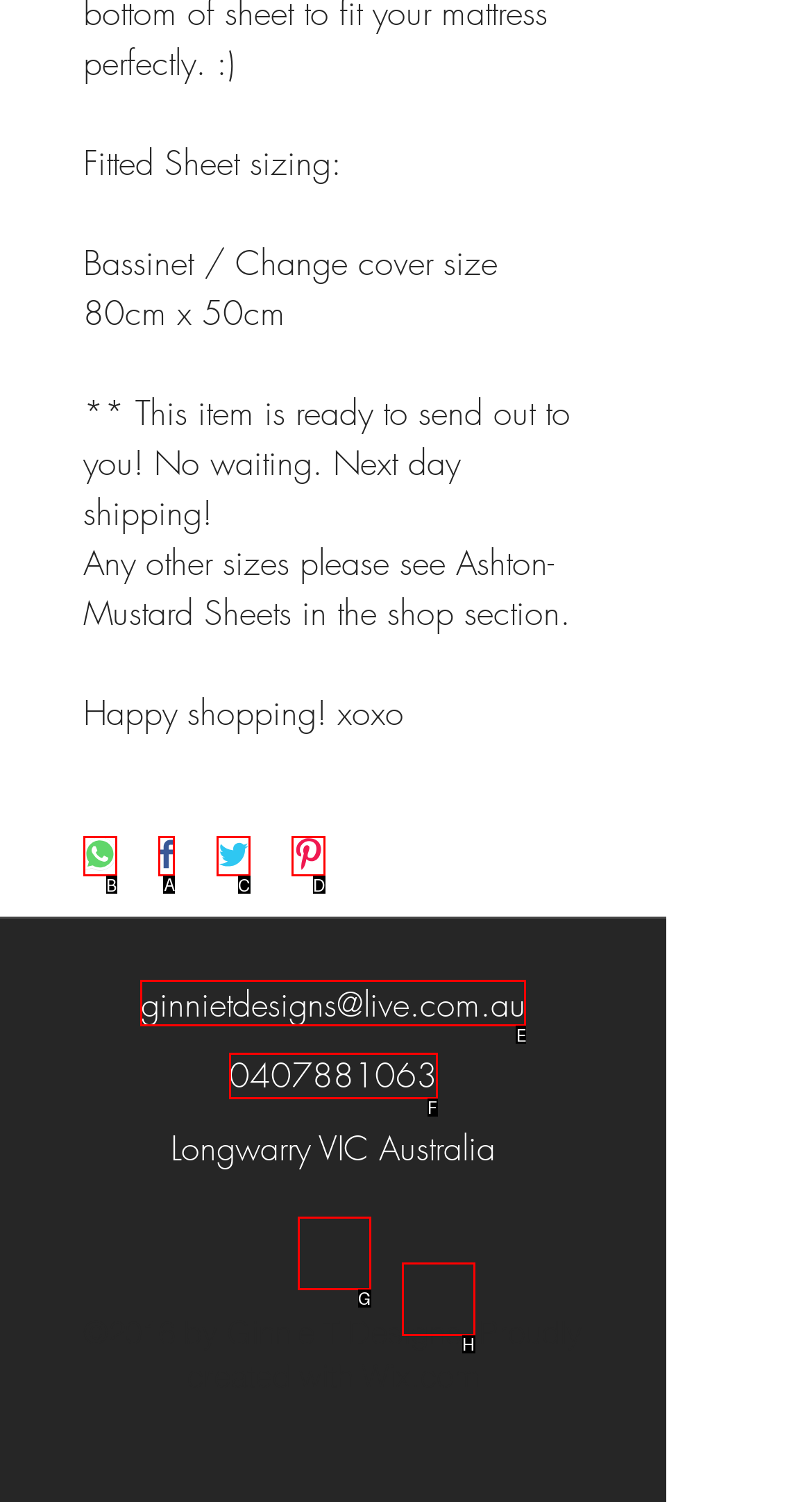Identify the correct UI element to click to achieve the task: Share on Facebook.
Answer with the letter of the appropriate option from the choices given.

A